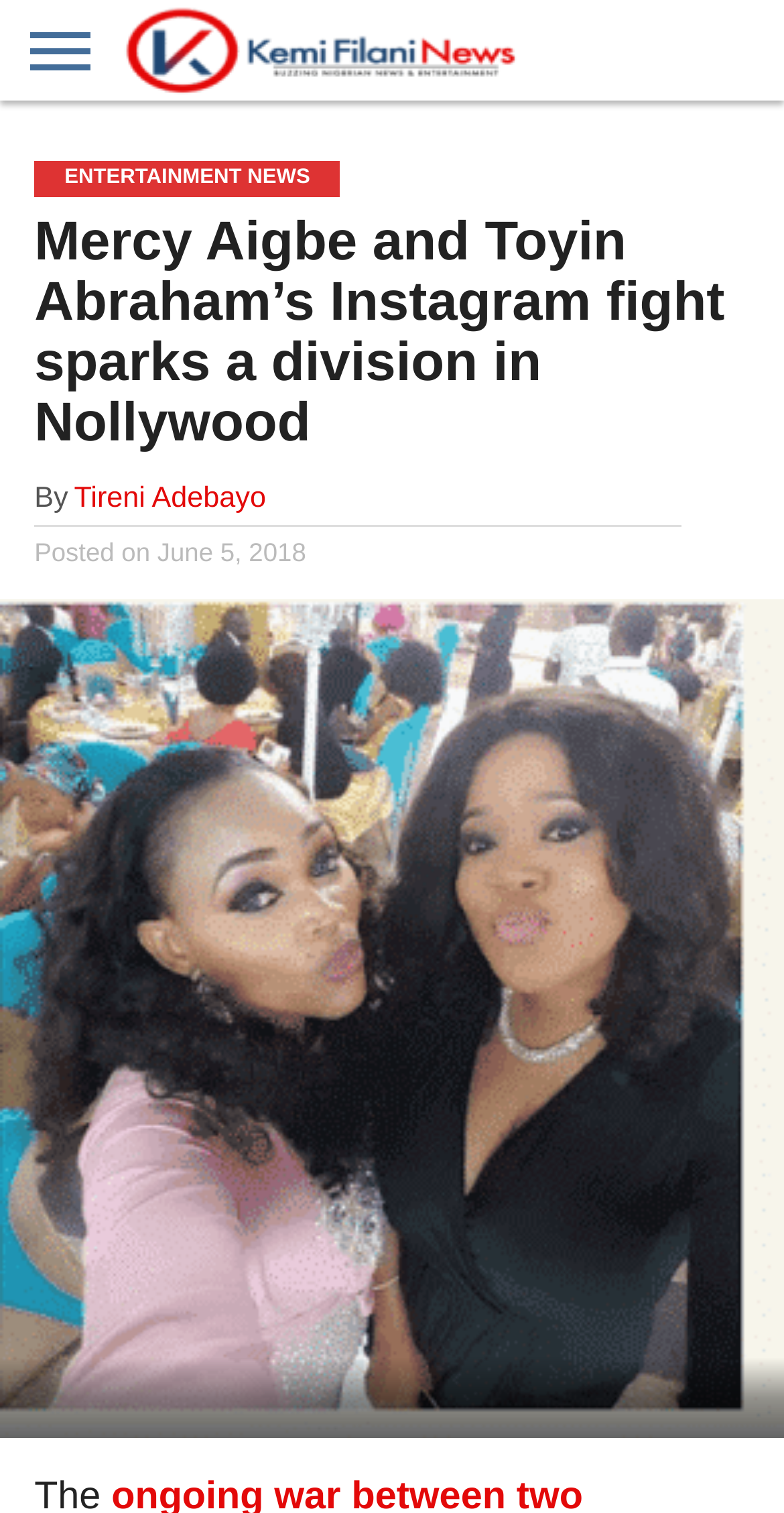Provide a one-word or short-phrase response to the question:
When was the article posted?

June 5, 2018